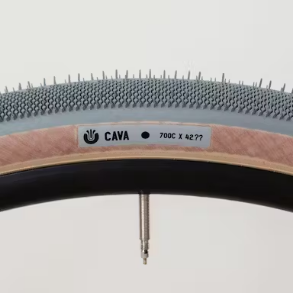What type of wheel system is the tyre compatible with?
Provide a fully detailed and comprehensive answer to the question.

The tyre's compatibility with a specific wheel system can be determined by looking at the size label on the tyre, which indicates '700C x 42'. The '700C' in this label refers to the type of wheel system the tyre is compatible with.